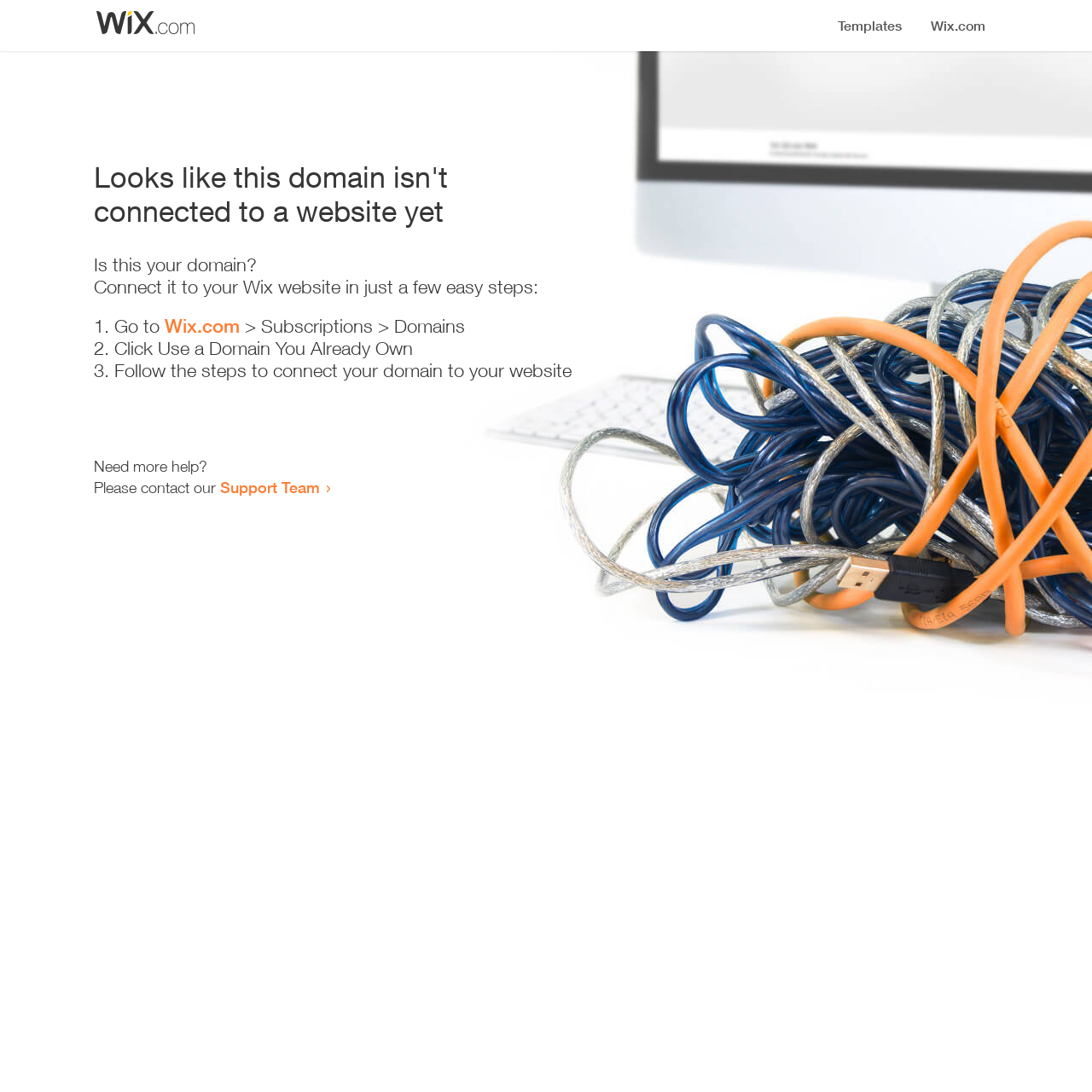Locate the bounding box of the UI element defined by this description: "Wix.com". The coordinates should be given as four float numbers between 0 and 1, formatted as [left, top, right, bottom].

[0.151, 0.288, 0.22, 0.309]